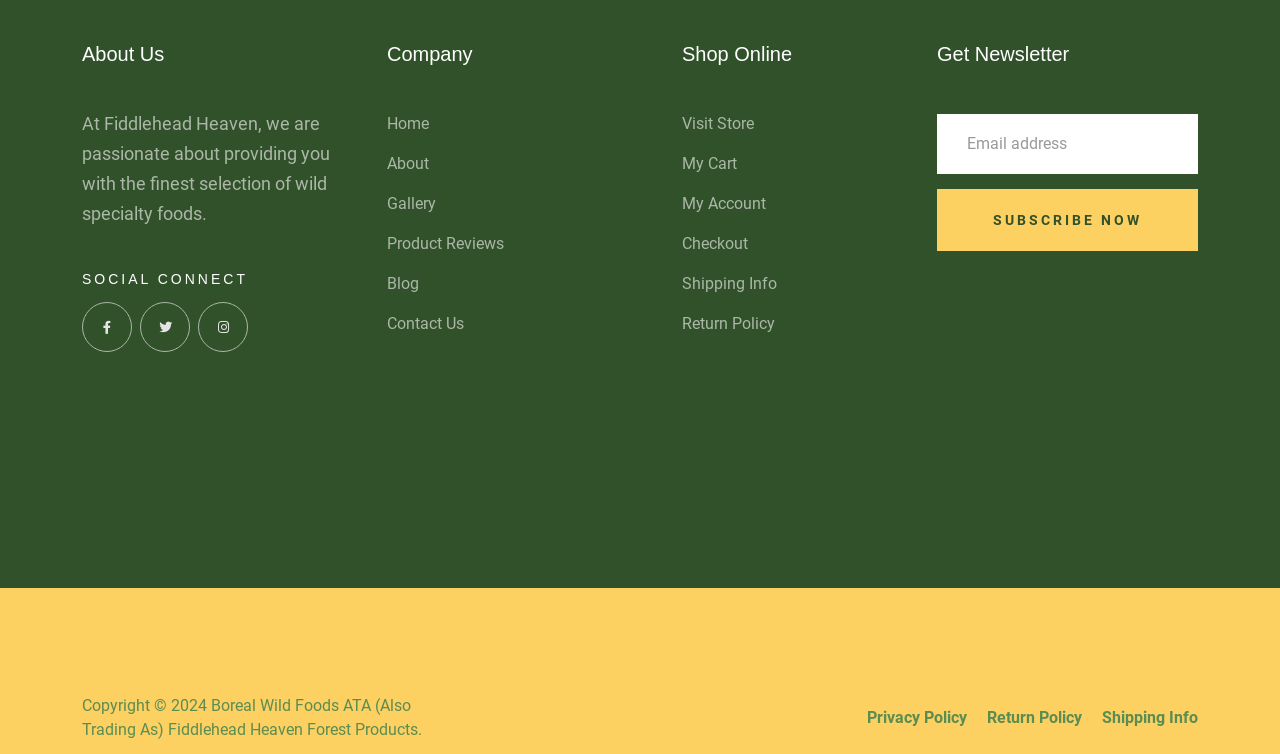Please find the bounding box coordinates of the clickable region needed to complete the following instruction: "View the Return Policy". The bounding box coordinates must consist of four float numbers between 0 and 1, i.e., [left, top, right, bottom].

[0.861, 0.936, 0.936, 0.968]